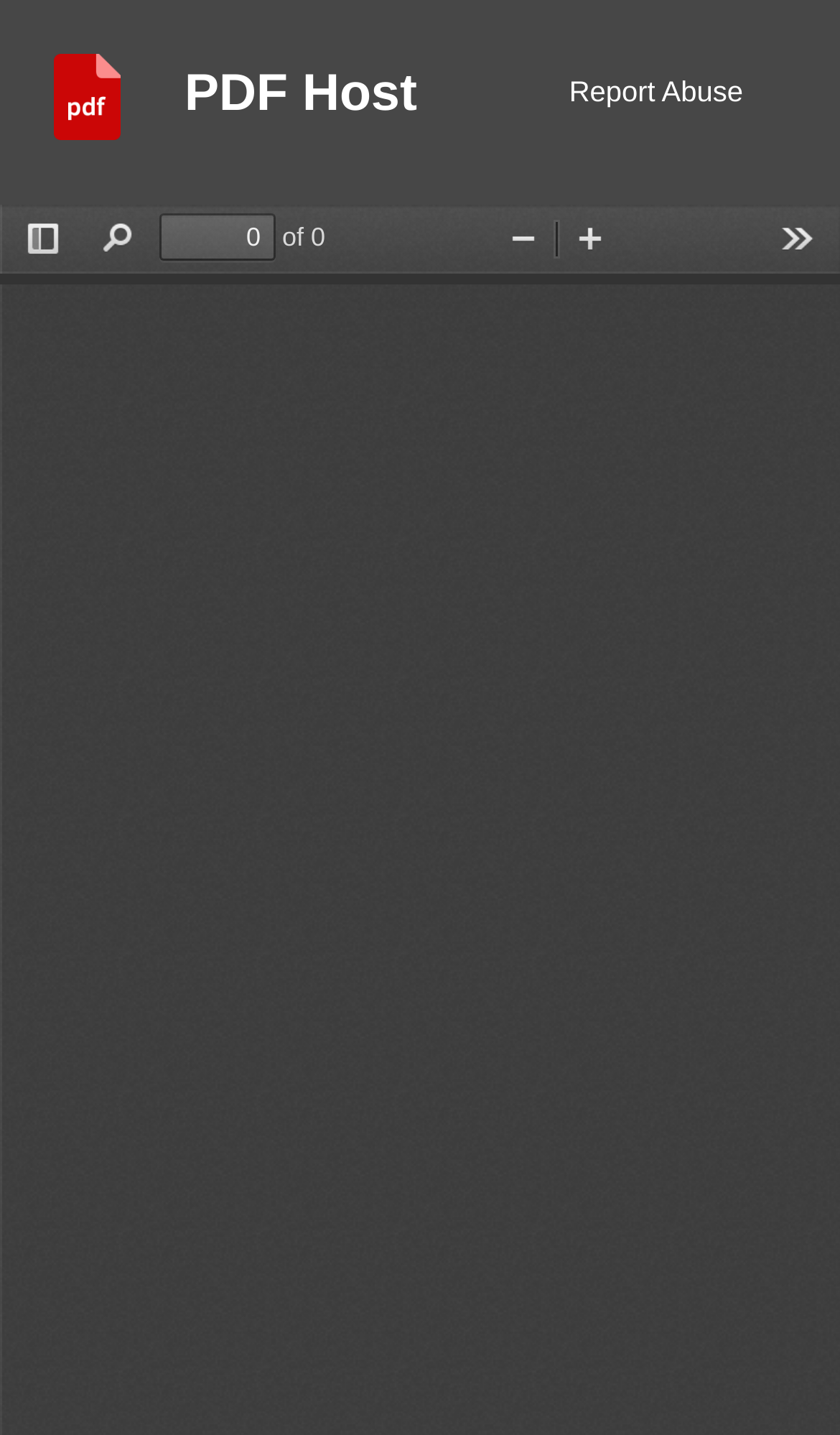Pinpoint the bounding box coordinates of the element to be clicked to execute the instruction: "click the logo".

[0.064, 0.038, 0.22, 0.105]